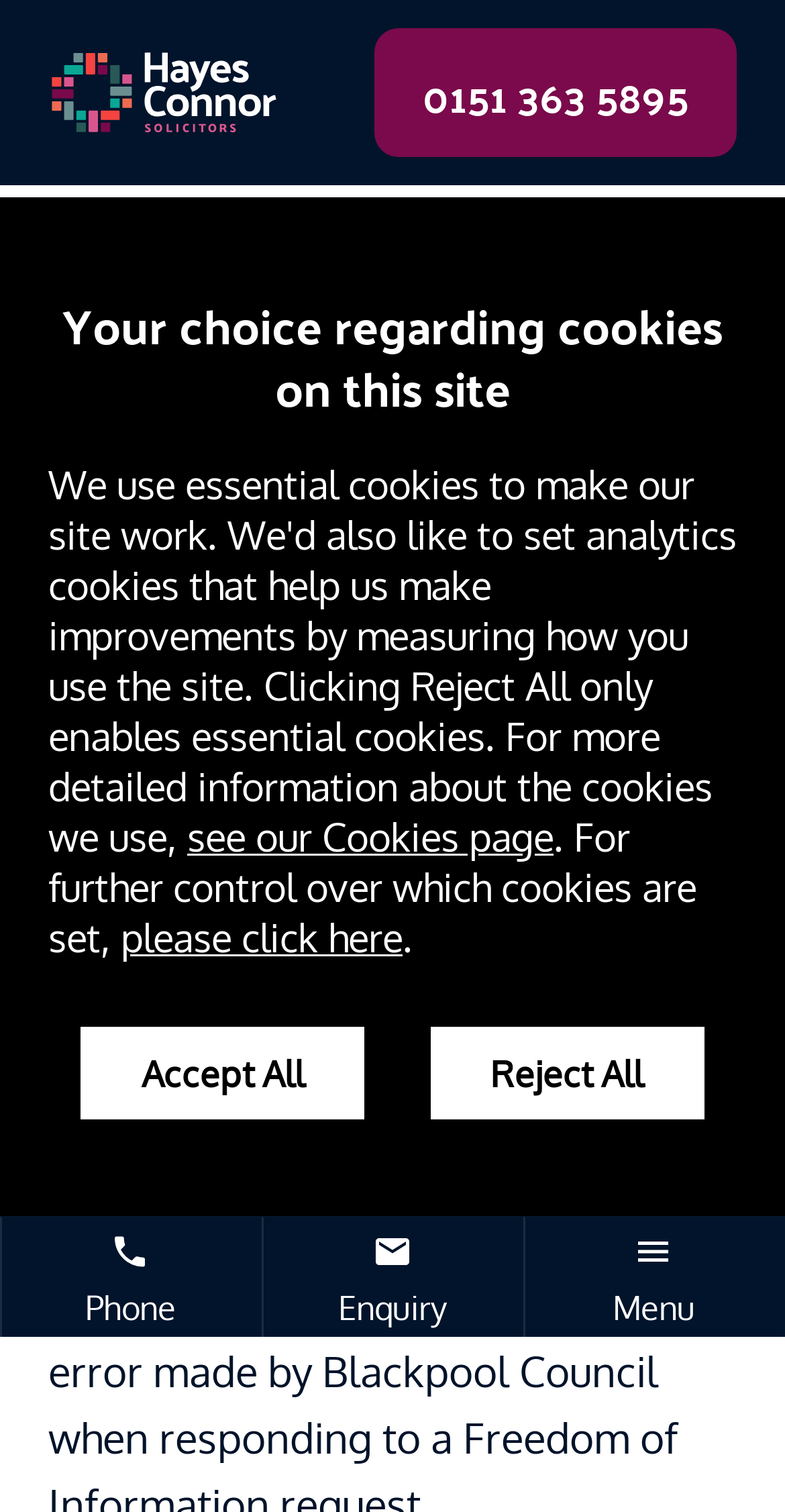Please find the bounding box coordinates of the element that you should click to achieve the following instruction: "Go to Home page". The coordinates should be presented as four float numbers between 0 and 1: [left, top, right, bottom].

[0.062, 0.187, 0.172, 0.225]